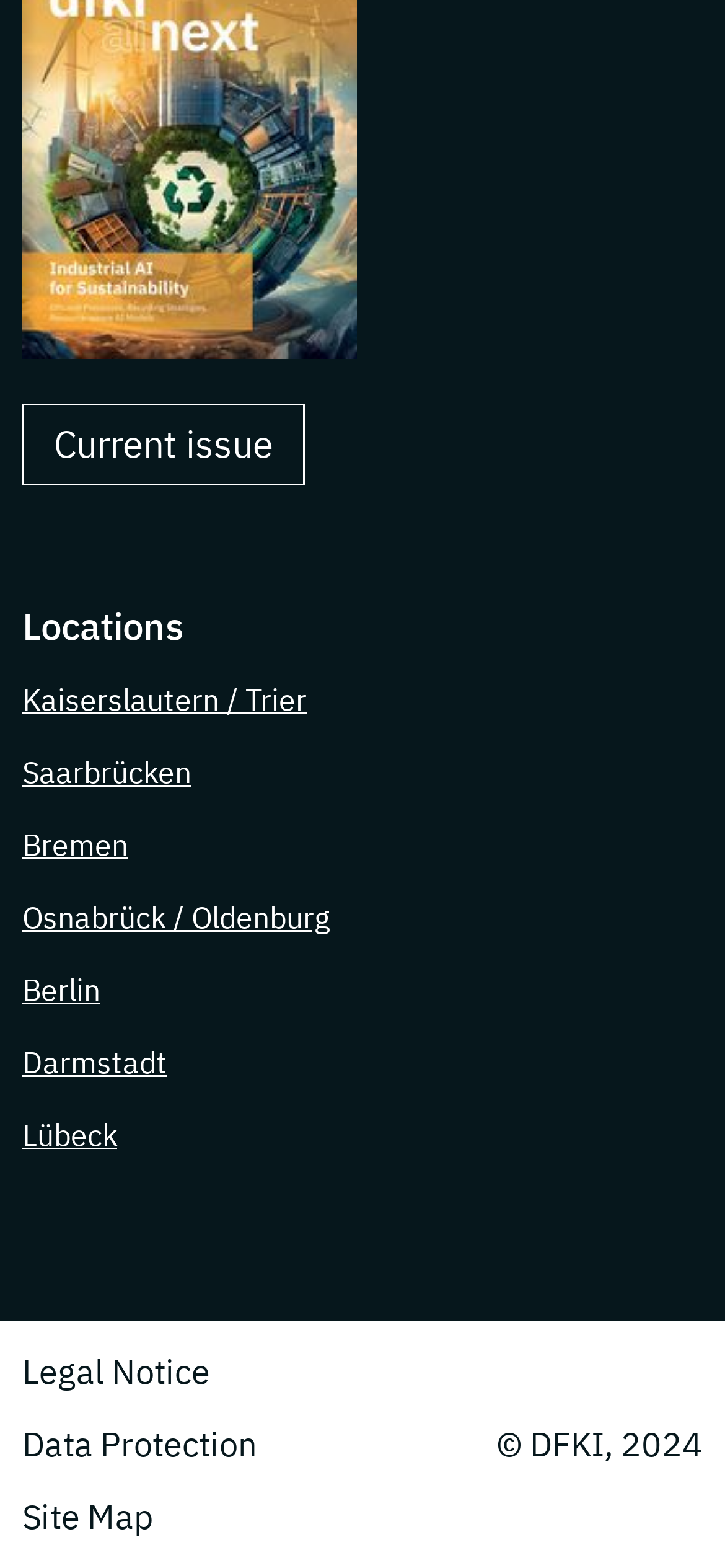Please specify the bounding box coordinates of the region to click in order to perform the following instruction: "Go to Kaiserslautern / Trier location".

[0.031, 0.435, 0.423, 0.458]